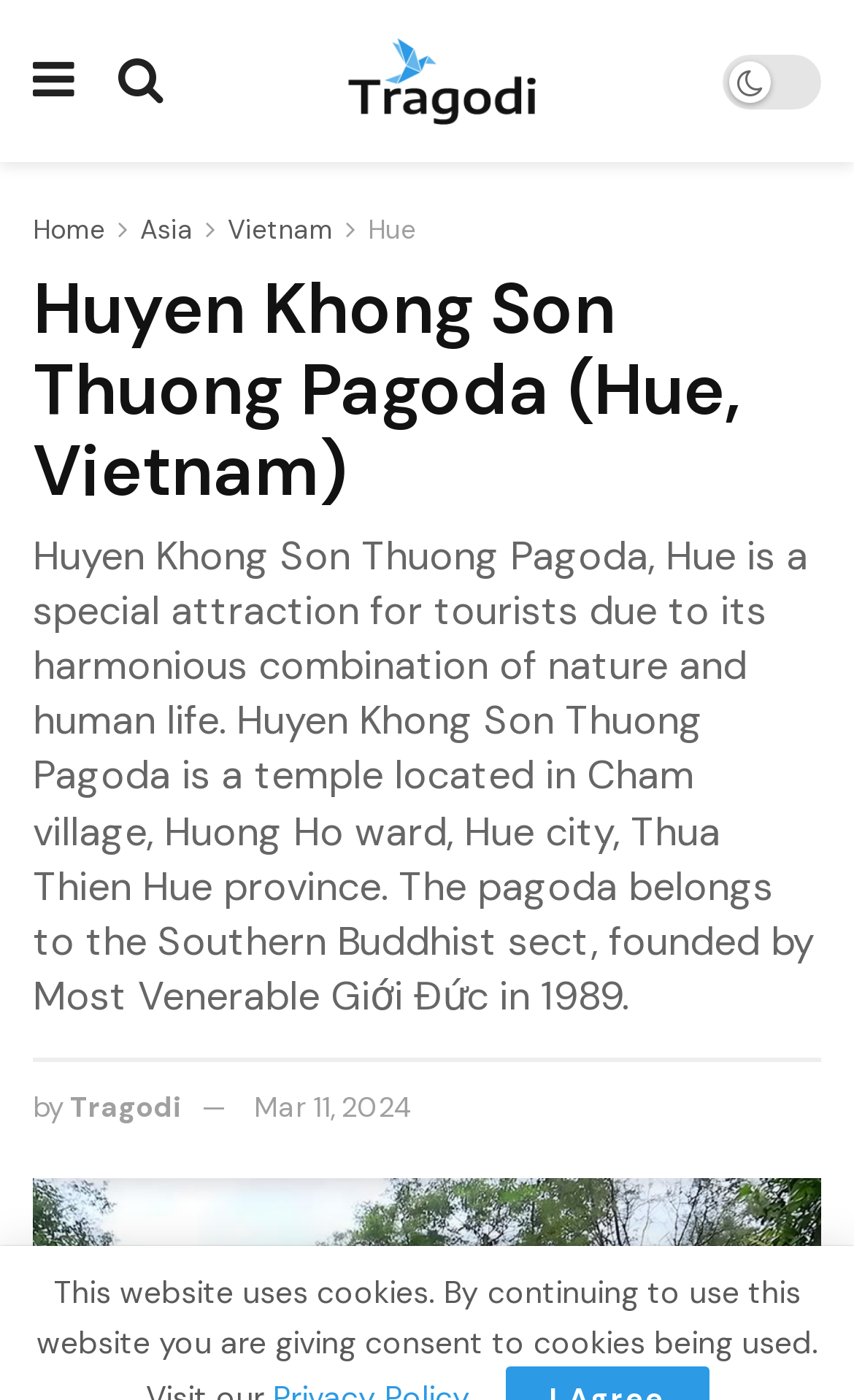What is the name of the Buddhist sect that Huyen Khong Son Thuong Pagoda belongs to?
Using the picture, provide a one-word or short phrase answer.

Southern Buddhist sect